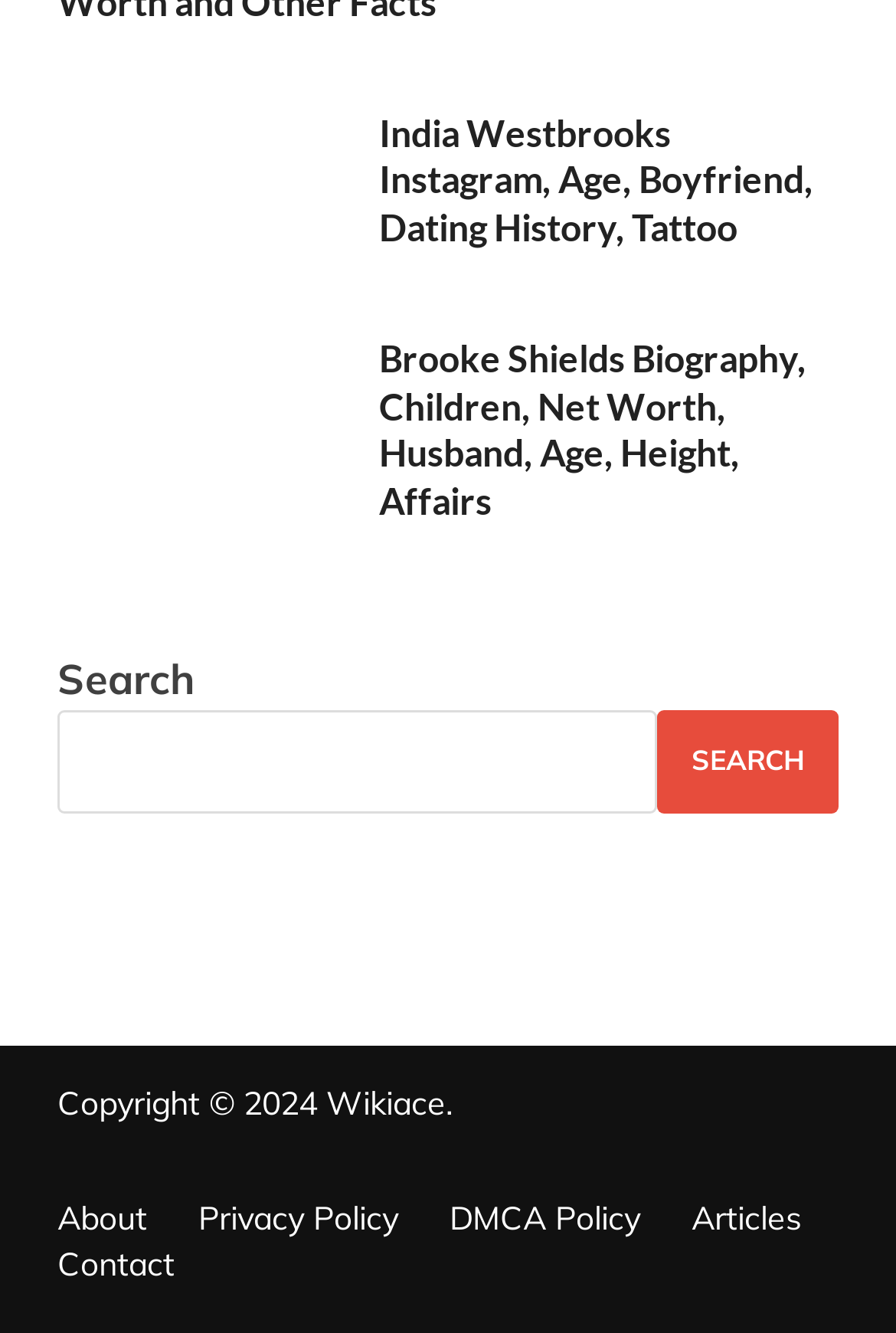Please locate the bounding box coordinates of the element that should be clicked to achieve the given instruction: "View all posts of Neil James McLoughlin".

None